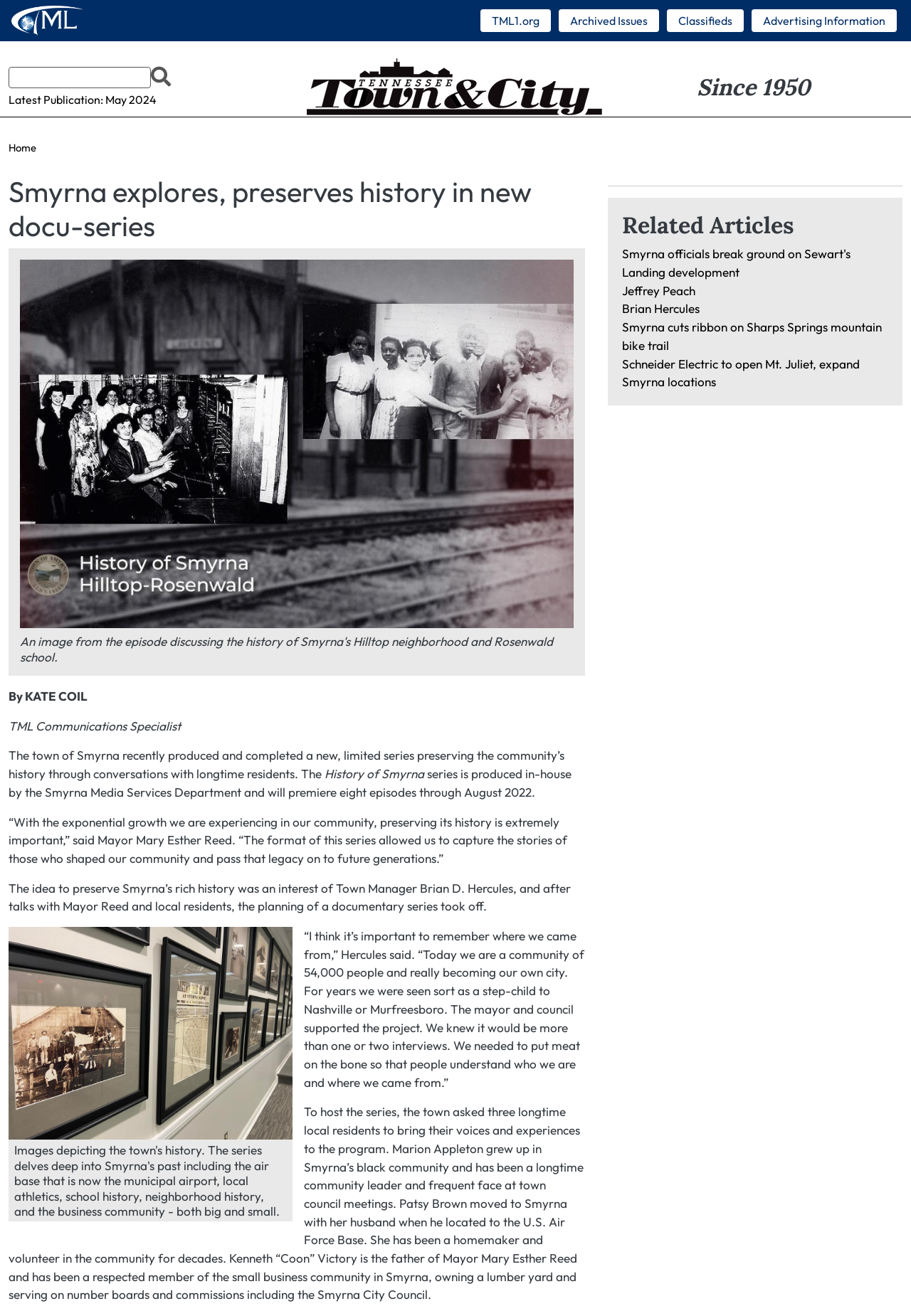Give a short answer using one word or phrase for the question:
How many episodes will be premiered through August 2022?

Eight